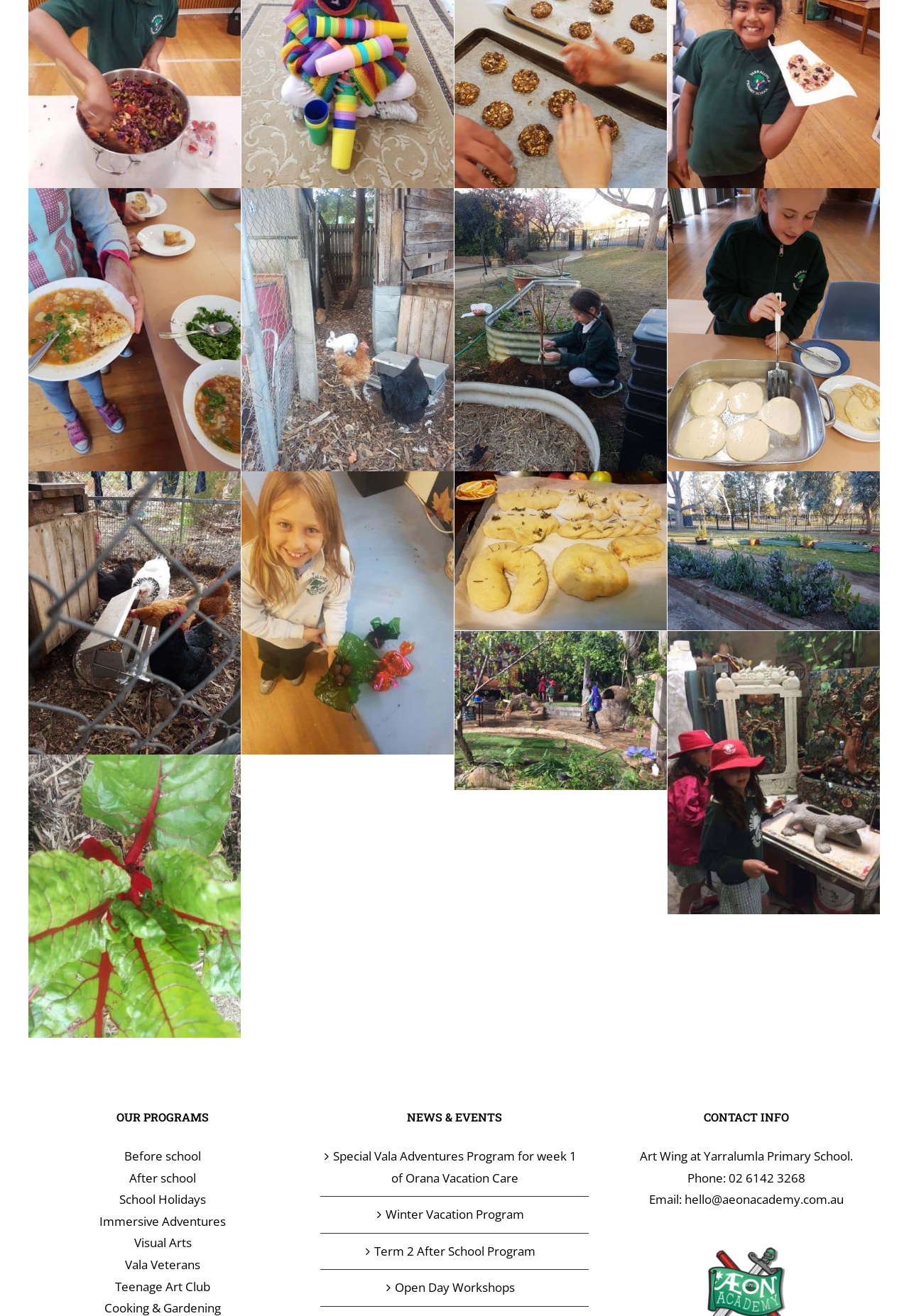Respond concisely with one word or phrase to the following query:
What is the bounding box coordinate of the 'OUR PROGRAMS' heading?

[0.031, 0.843, 0.327, 0.855]